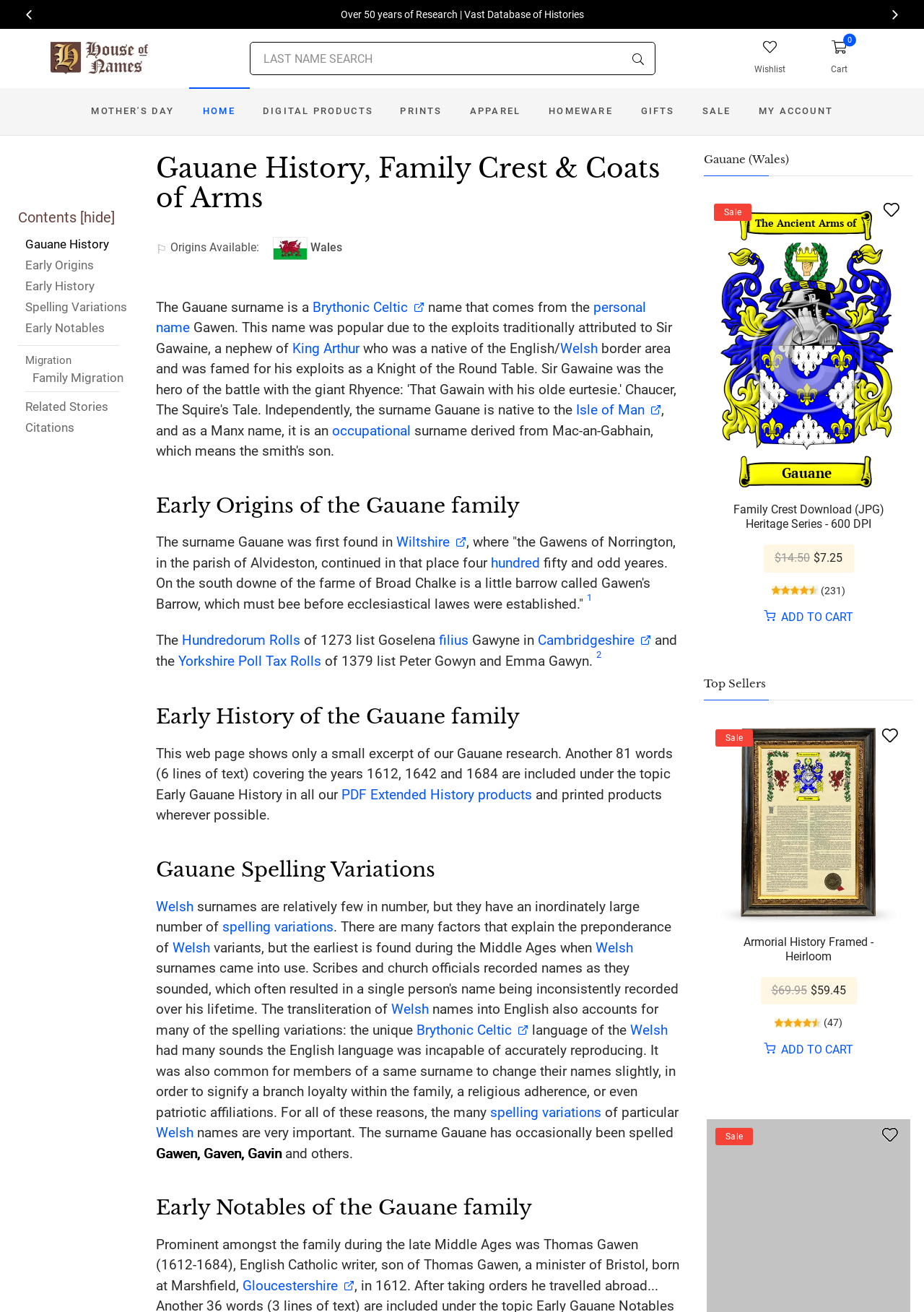With reference to the screenshot, provide a detailed response to the question below:
How many years of research is mentioned on the website?

The text 'Over 50 years of Research | Vast Database of Histories' is present in a table cell, indicating that the website has over 50 years of research experience.